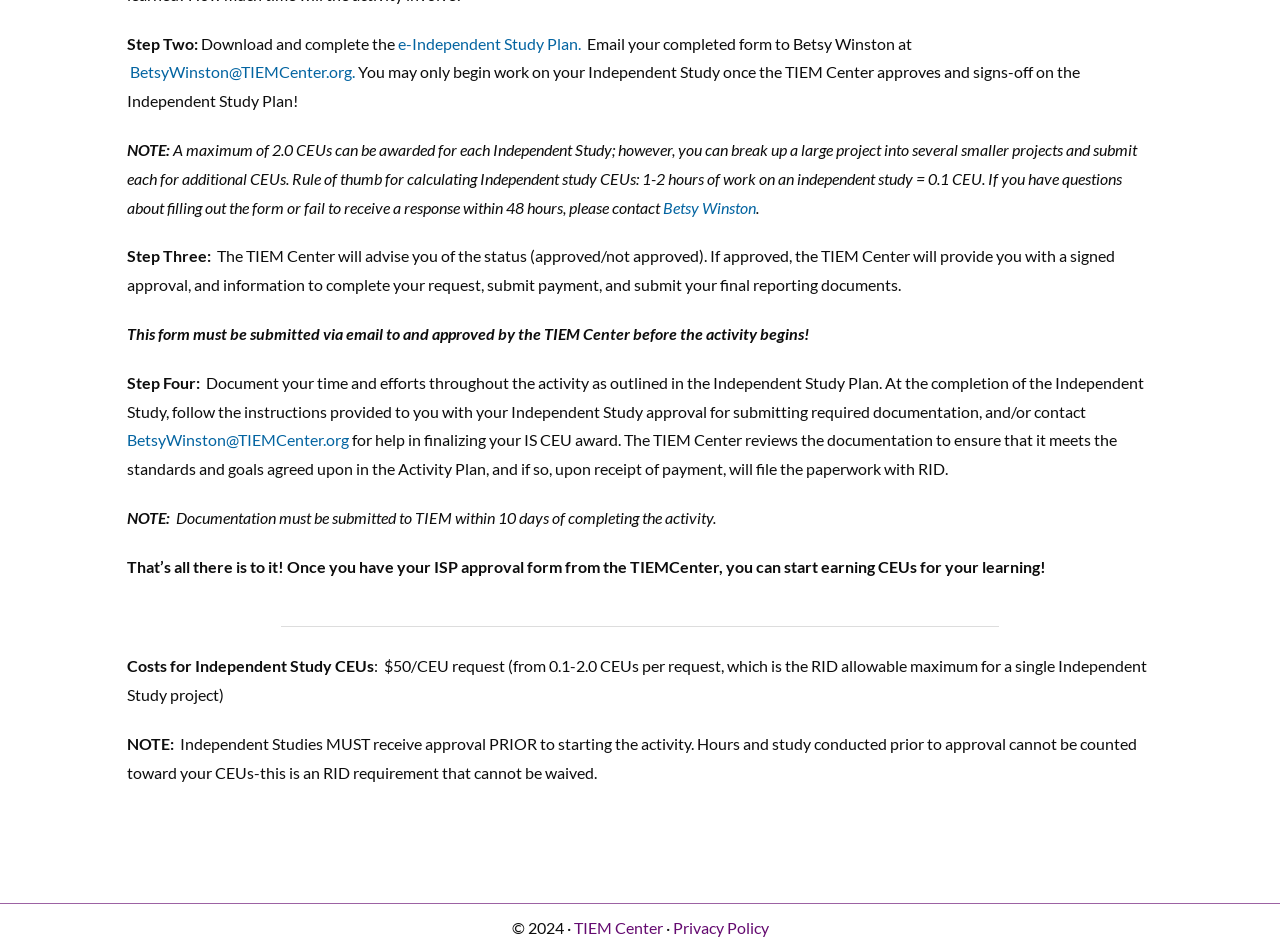Ascertain the bounding box coordinates for the UI element detailed here: "Privacy Policy". The coordinates should be provided as [left, top, right, bottom] with each value being a float between 0 and 1.

[0.525, 0.964, 0.6, 0.984]